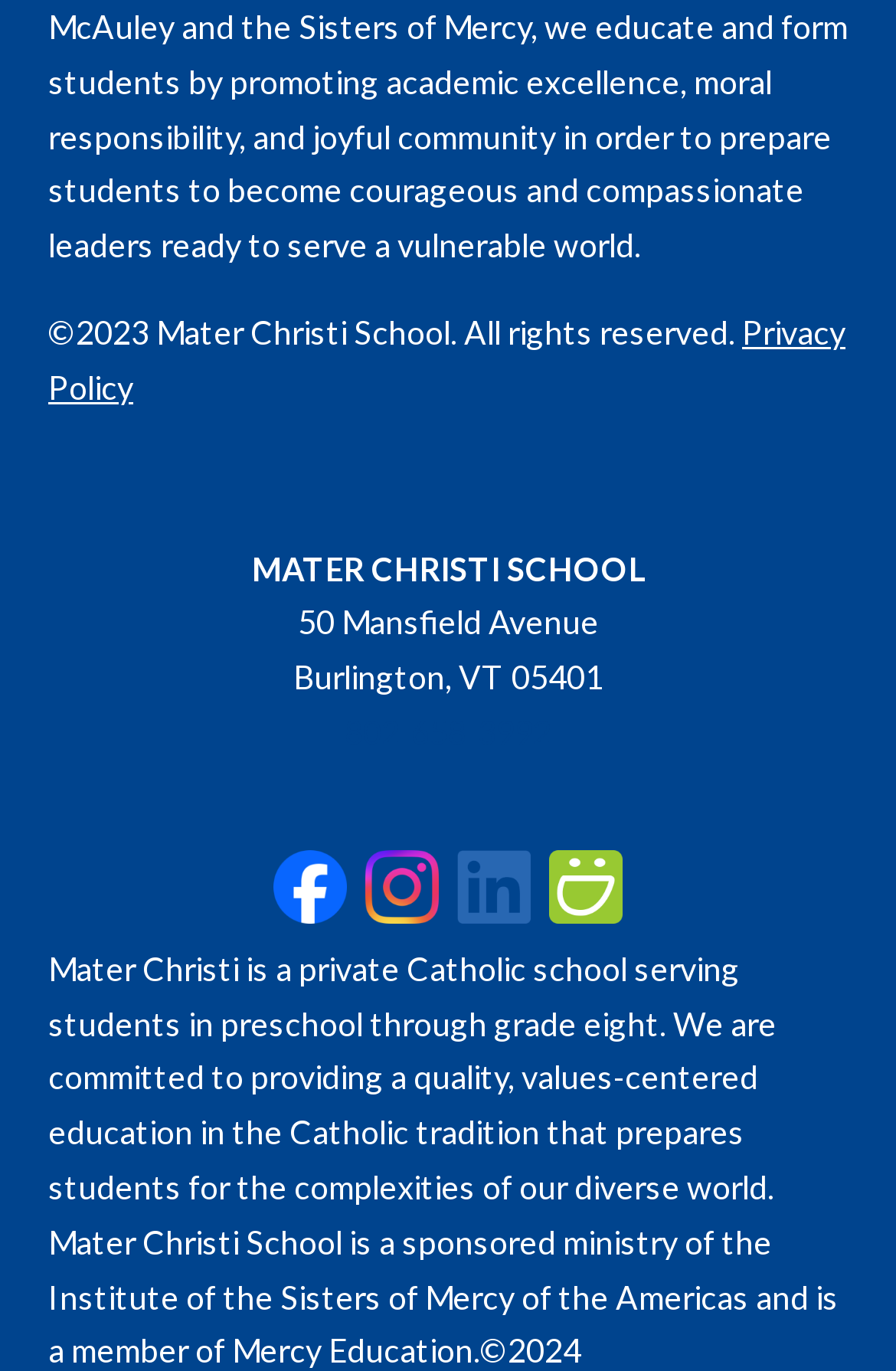Please provide a short answer using a single word or phrase for the question:
What is the phone number of the school?

802-658-3992